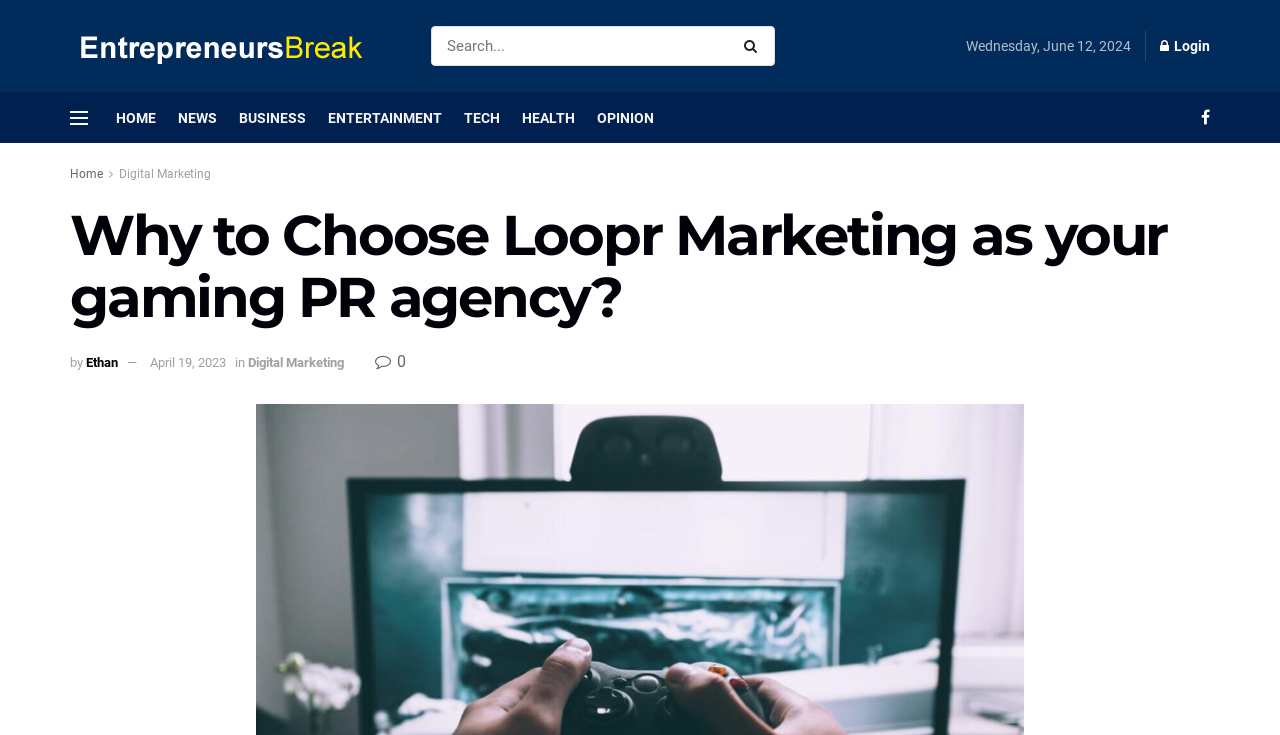Please identify the bounding box coordinates of the clickable region that I should interact with to perform the following instruction: "Learn more about Digital Marketing". The coordinates should be expressed as four float numbers between 0 and 1, i.e., [left, top, right, bottom].

[0.093, 0.227, 0.165, 0.246]